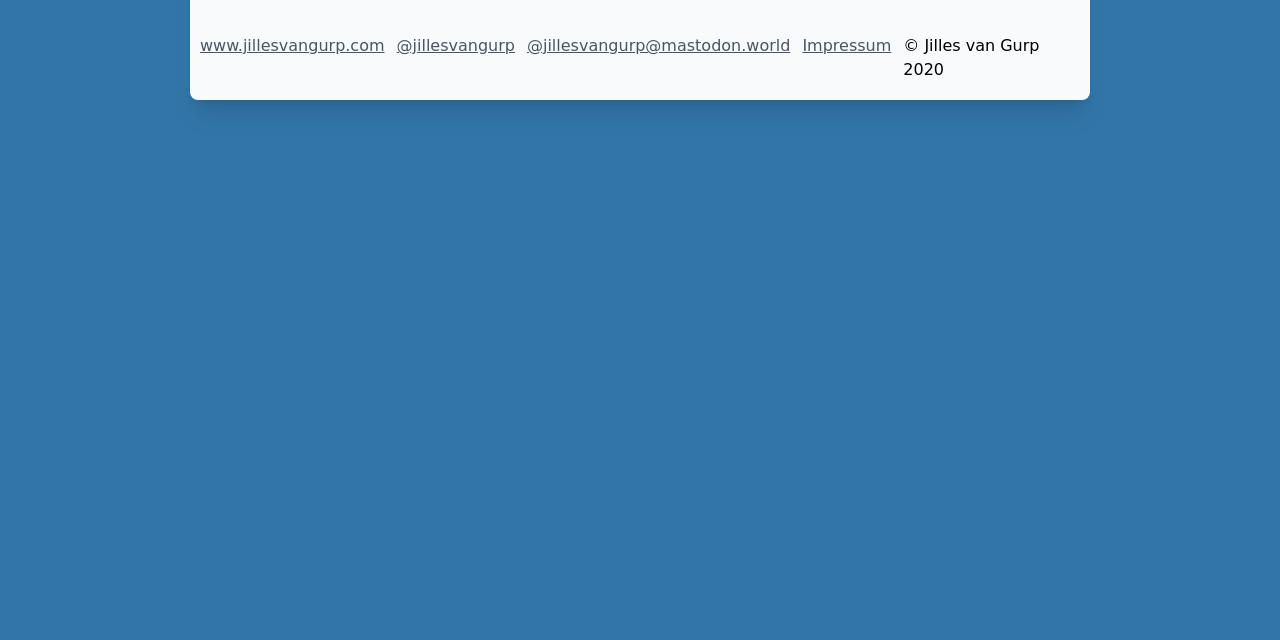Predict the bounding box of the UI element based on the description: "@jillesvangurp". The coordinates should be four float numbers between 0 and 1, formatted as [left, top, right, bottom].

[0.31, 0.053, 0.402, 0.141]